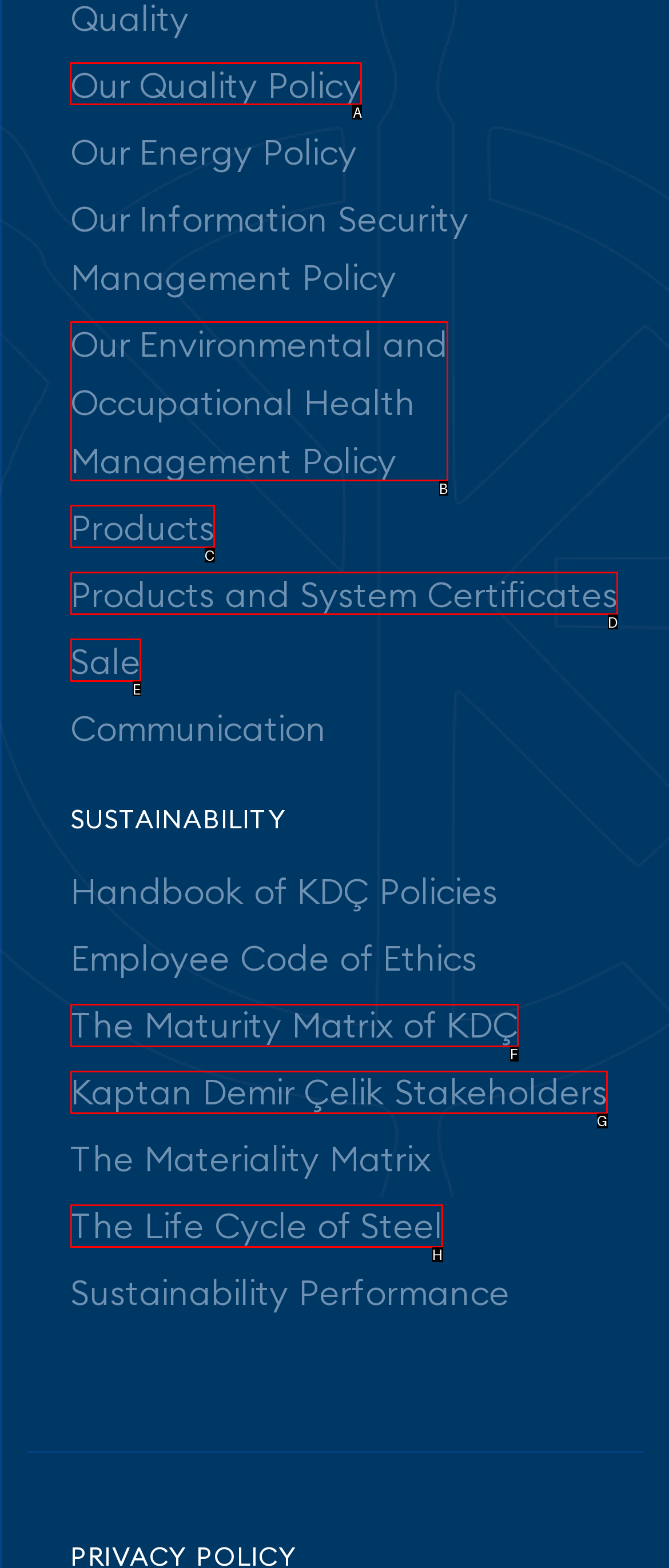Tell me which letter corresponds to the UI element that will allow you to View Our Quality Policy. Answer with the letter directly.

A